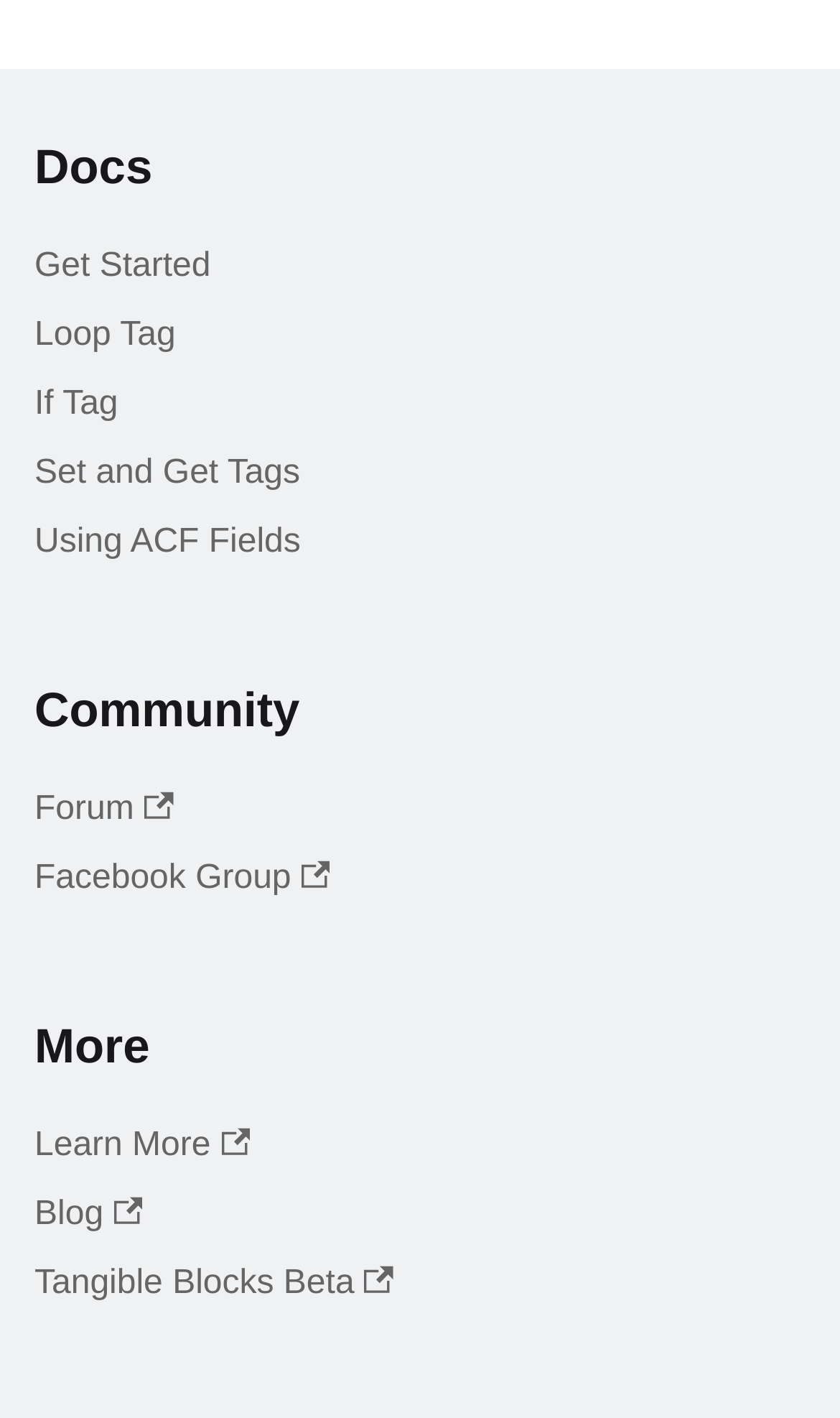Locate the bounding box coordinates of the clickable region to complete the following instruction: "Visit the Forum."

[0.041, 0.548, 0.959, 0.596]